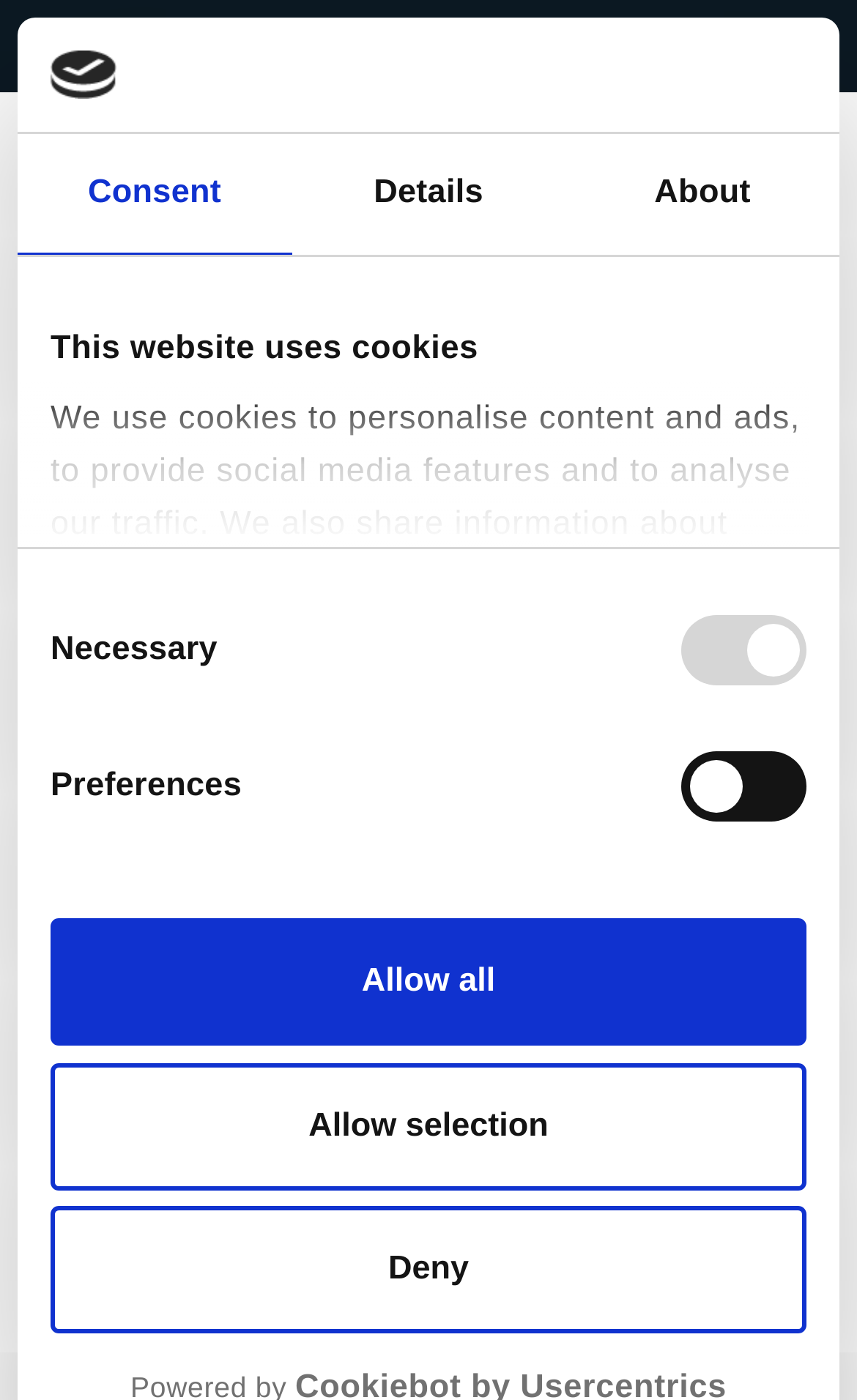Respond concisely with one word or phrase to the following query:
What is the name of the person on this webpage?

Jacob Howard